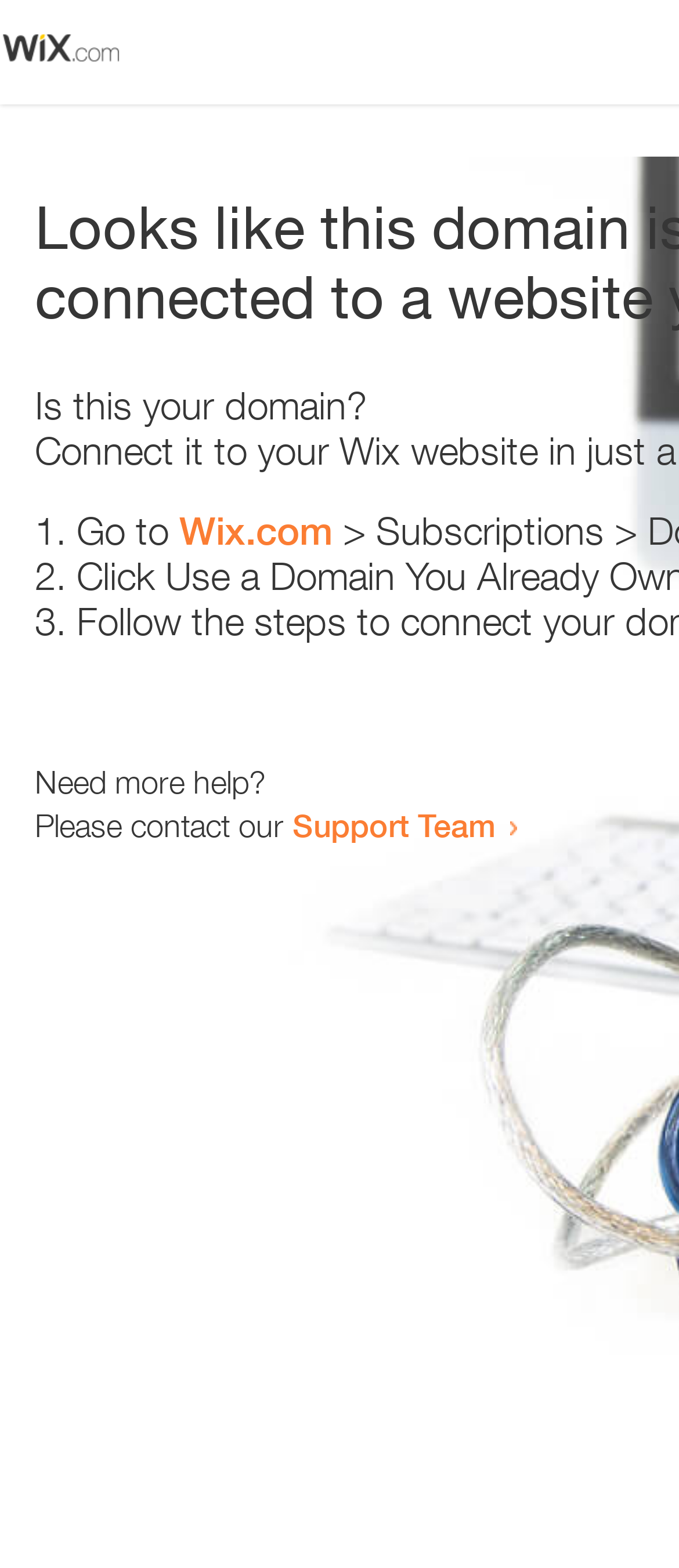What is the purpose of the webpage?
Offer a detailed and exhaustive answer to the question.

The webpage contains a message 'Is this your domain?' and provides steps to resolve the issue, which suggests that the purpose of the webpage is to help users resolve an error related to their domain.